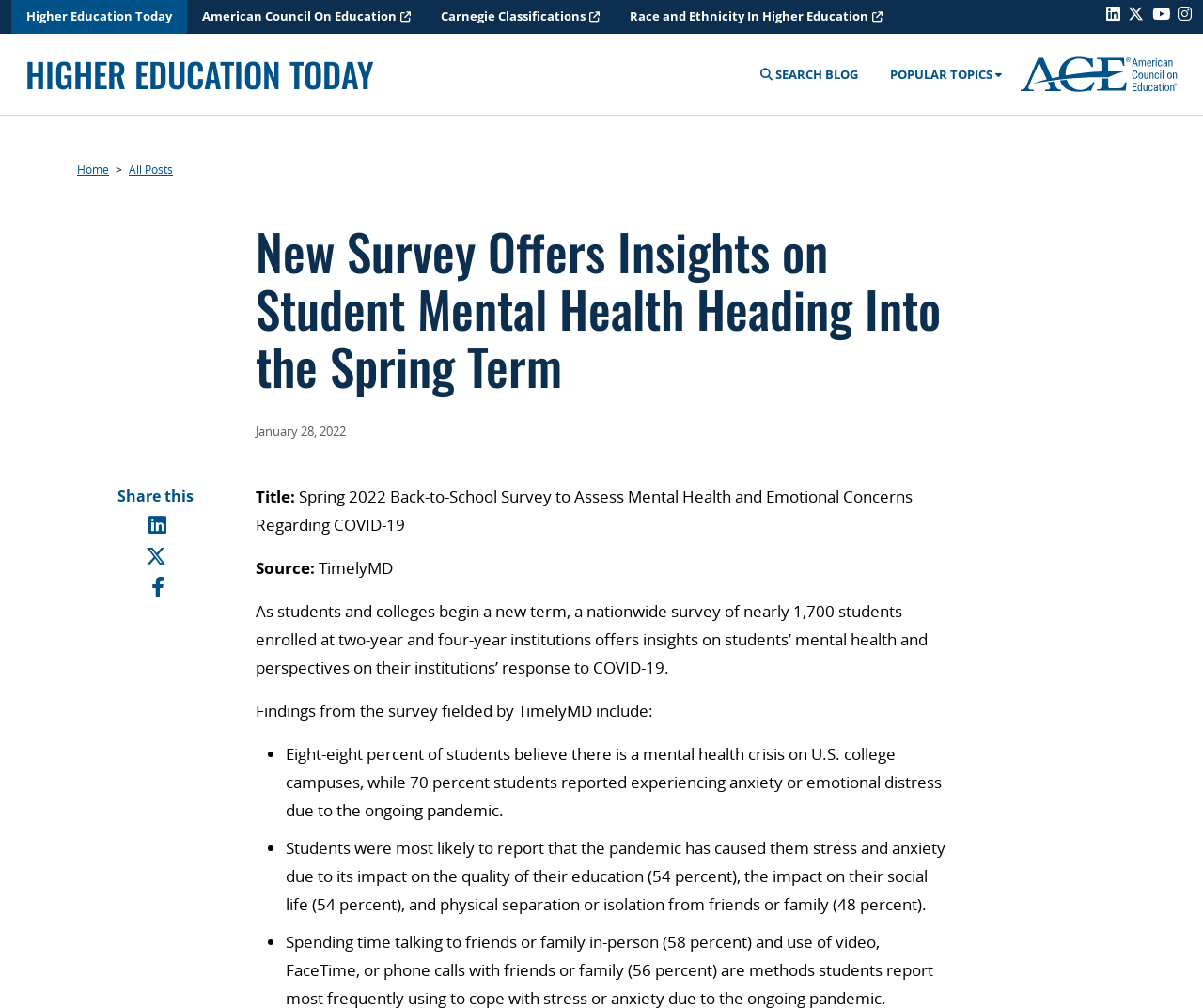What is the name of the organization that fielded the survey?
Offer a detailed and full explanation in response to the question.

I found the text 'Source: TimelyMD' with a bounding box of [0.212, 0.552, 0.327, 0.574], which suggests that TimelyMD is the organization that fielded the survey.